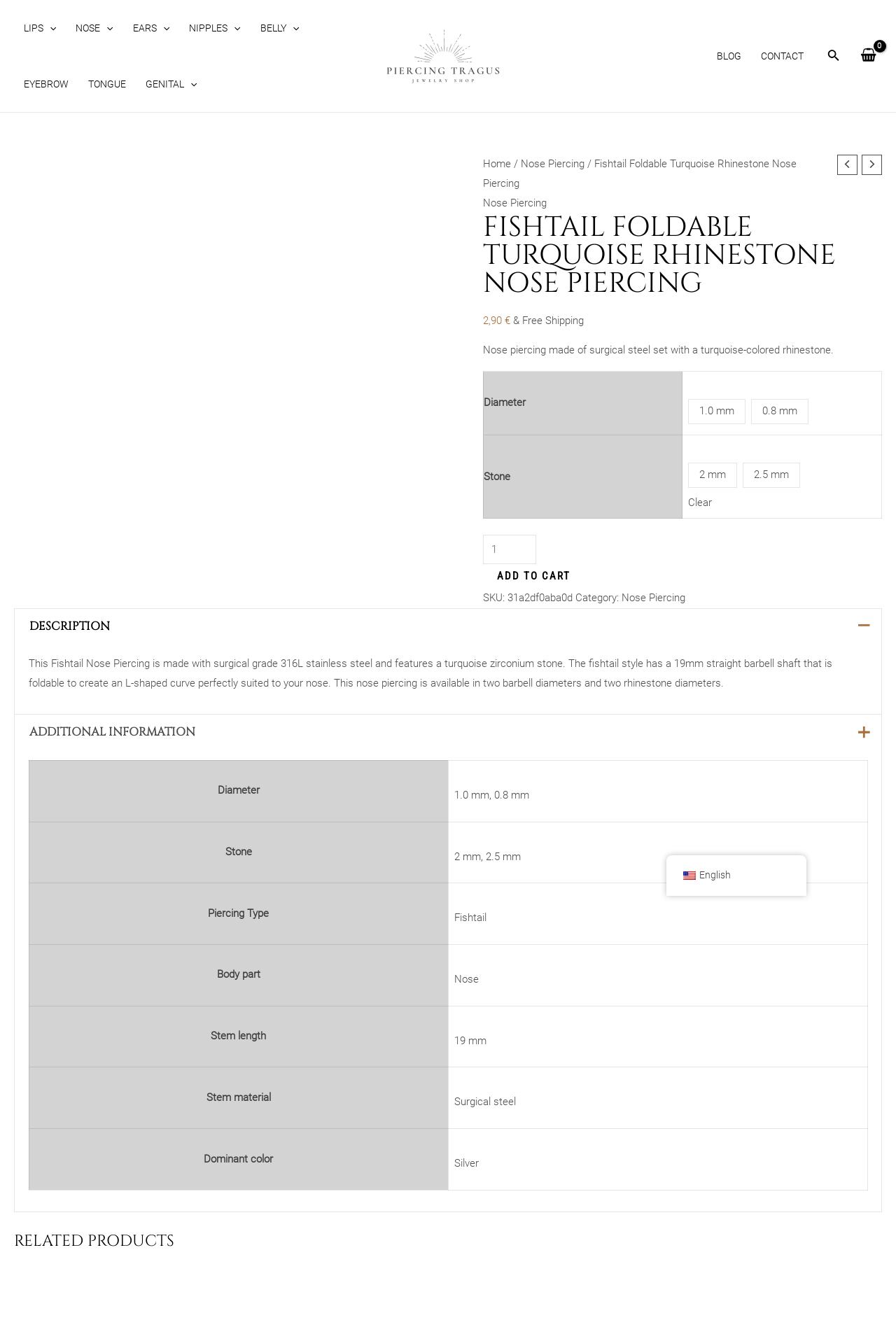What is the diameter of the stone?
Answer the question with a single word or phrase derived from the image.

2 mm or 2.5 mm